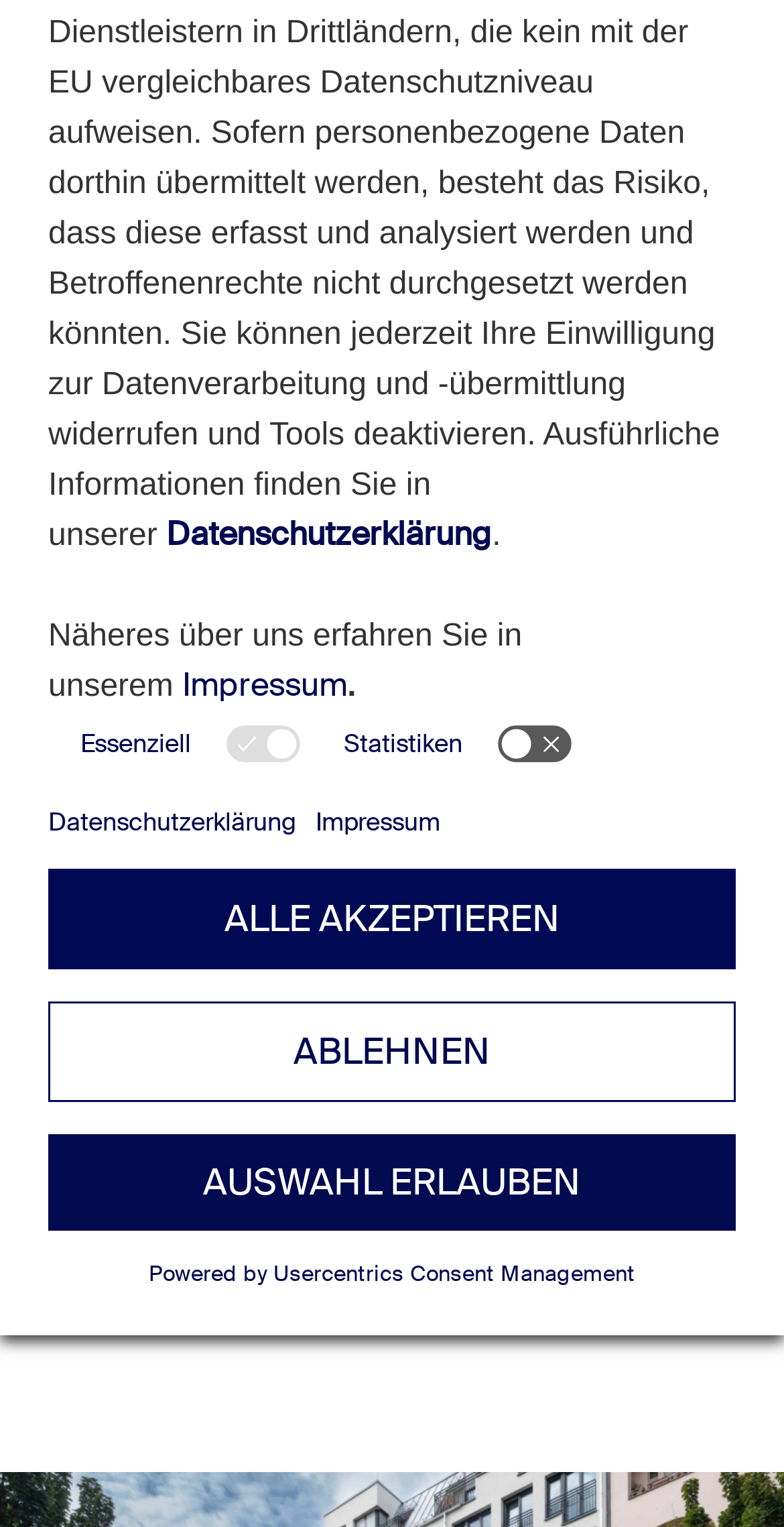What is the category mentioned on the webpage?
Provide a fully detailed and comprehensive answer to the question.

The category 'REAL ESTATE' is mentioned on the webpage, and it is located at the bottom of the webpage.